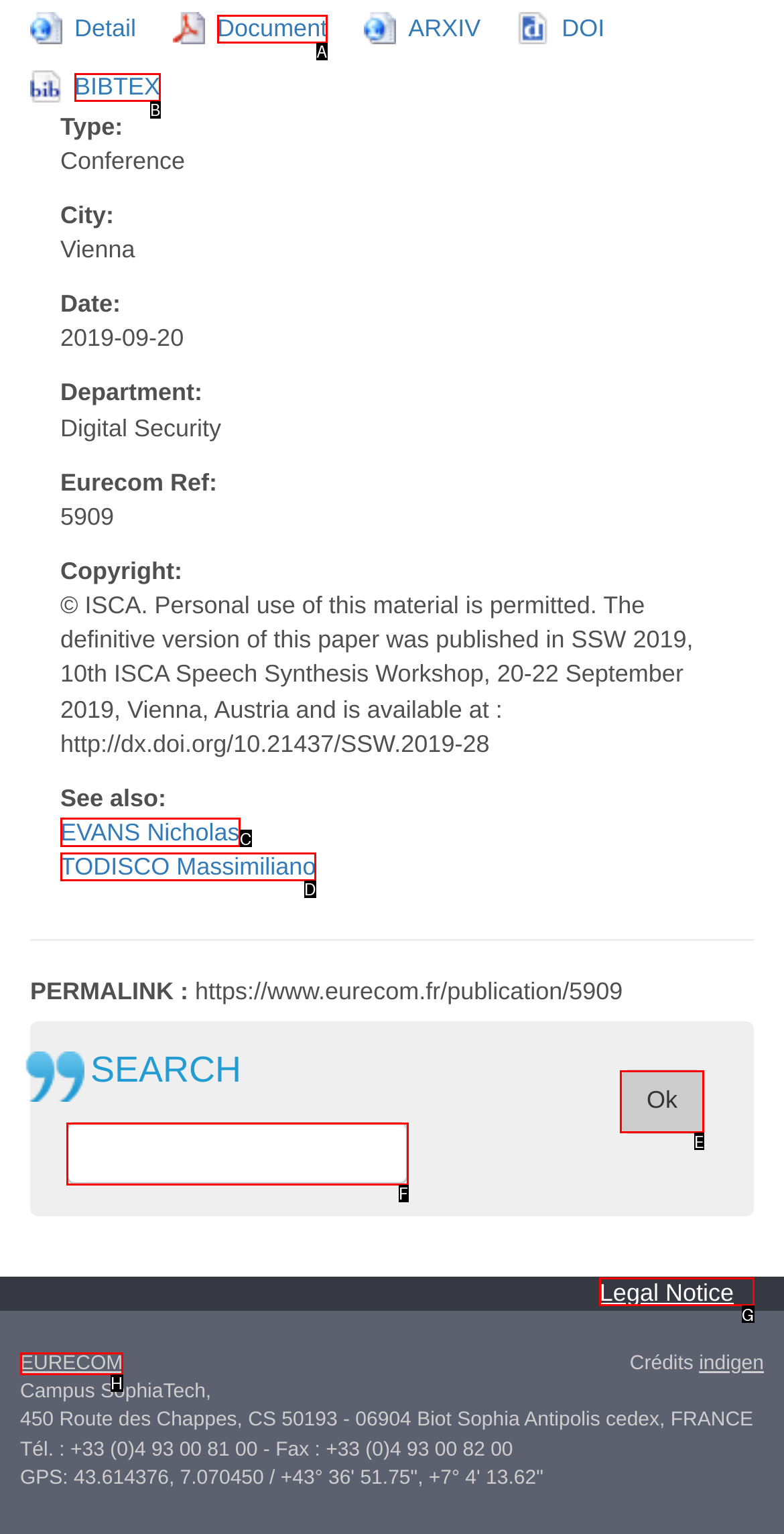Choose the correct UI element to click for this task: Click on the 'EVANS Nicholas' author link Answer using the letter from the given choices.

C